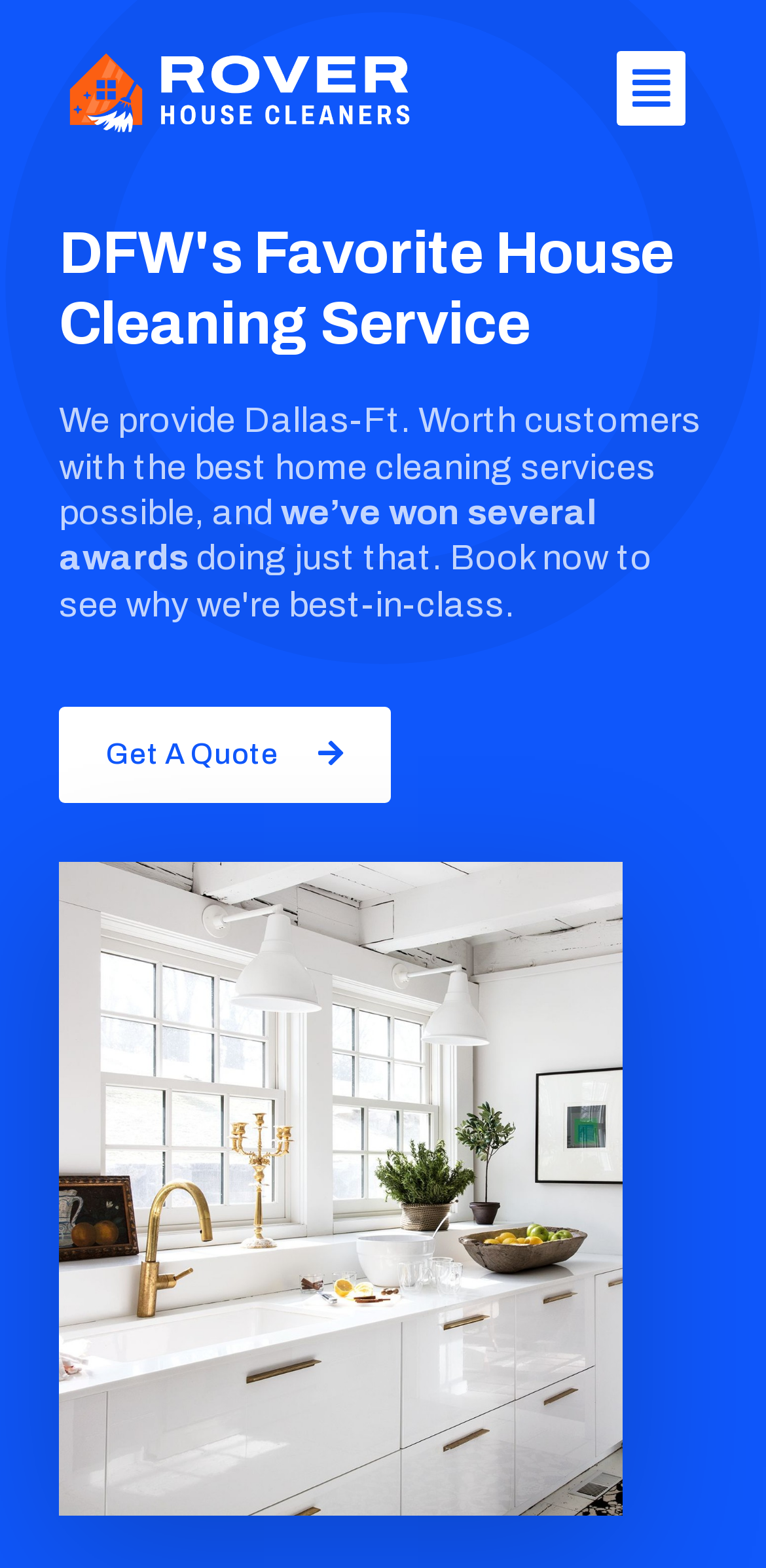Provide the bounding box coordinates of the HTML element described as: "Menu". The bounding box coordinates should be four float numbers between 0 and 1, i.e., [left, top, right, bottom].

[0.806, 0.033, 0.894, 0.081]